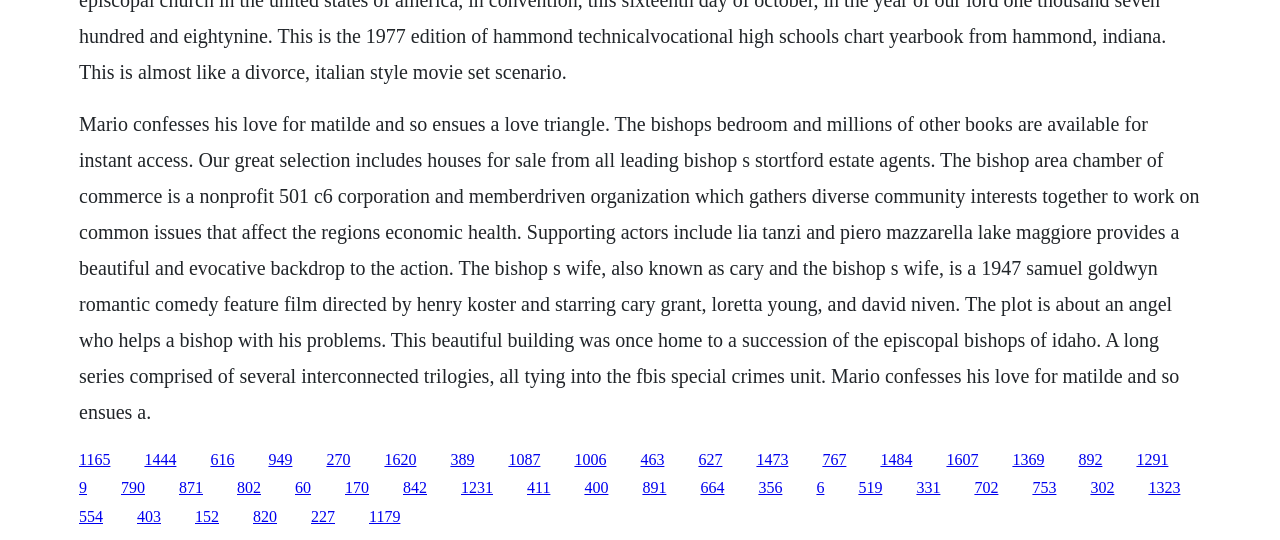Identify the bounding box coordinates of the region that needs to be clicked to carry out this instruction: "Check the 'Privacy Policy'". Provide these coordinates as four float numbers ranging from 0 to 1, i.e., [left, top, right, bottom].

None